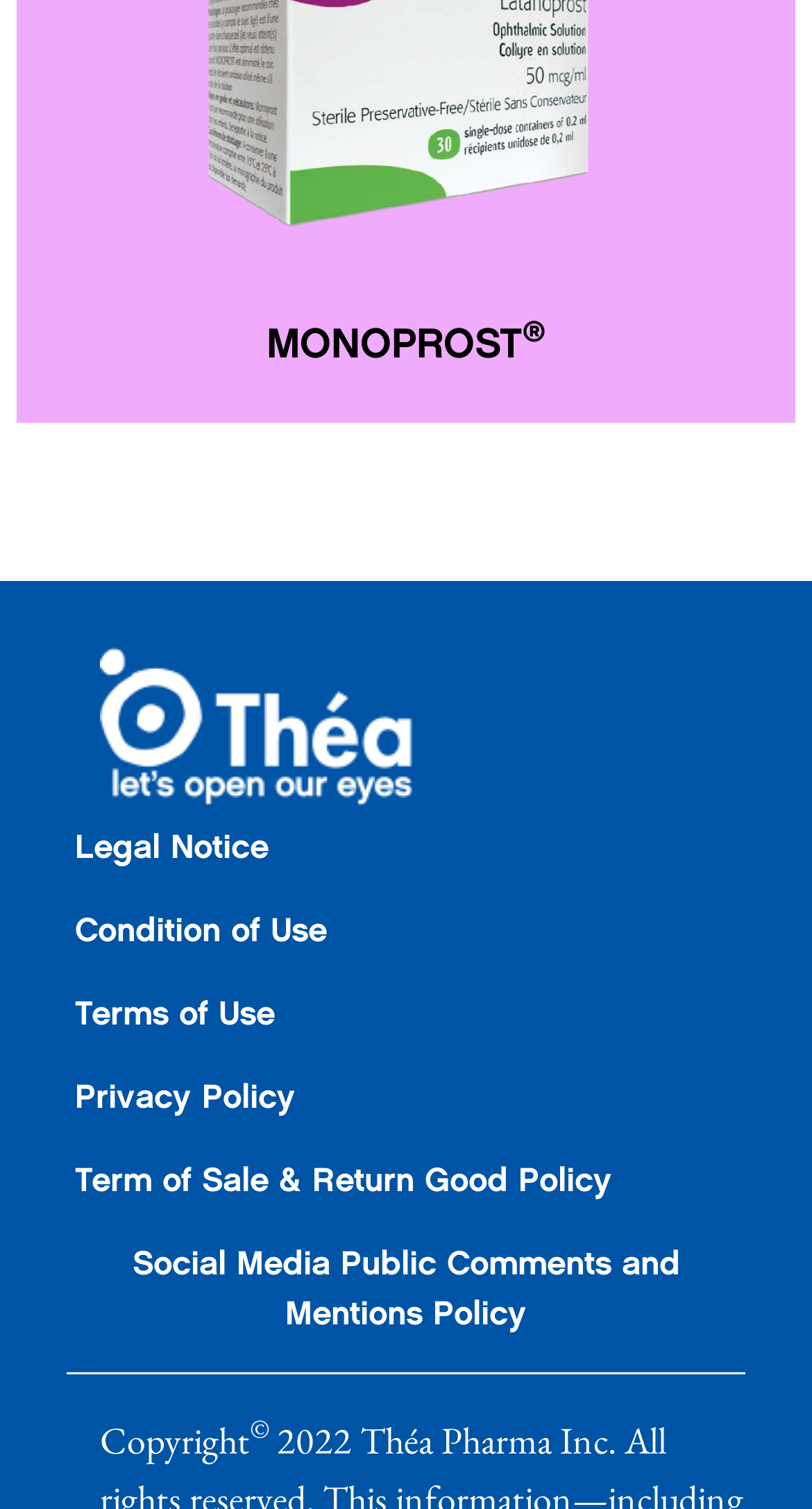Please find the bounding box coordinates in the format (top-left x, top-left y, bottom-right x, bottom-right y) for the given element description. Ensure the coordinates are floating point numbers between 0 and 1. Description: Condition of Use

[0.092, 0.6, 0.403, 0.633]